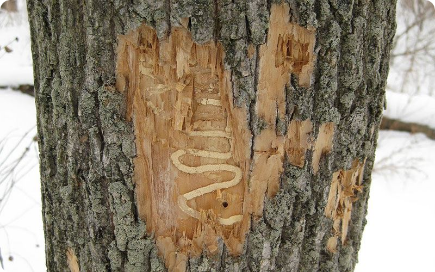What is the name of the pest infesting the ash tree?
Provide an in-depth and detailed answer to the question.

The caption explicitly states that the damage on the trunk of the ash tree is indicative of an infestation by the emerald ash borer (EAB), which is an invasive pest that consumes the inner tissues of the tree.